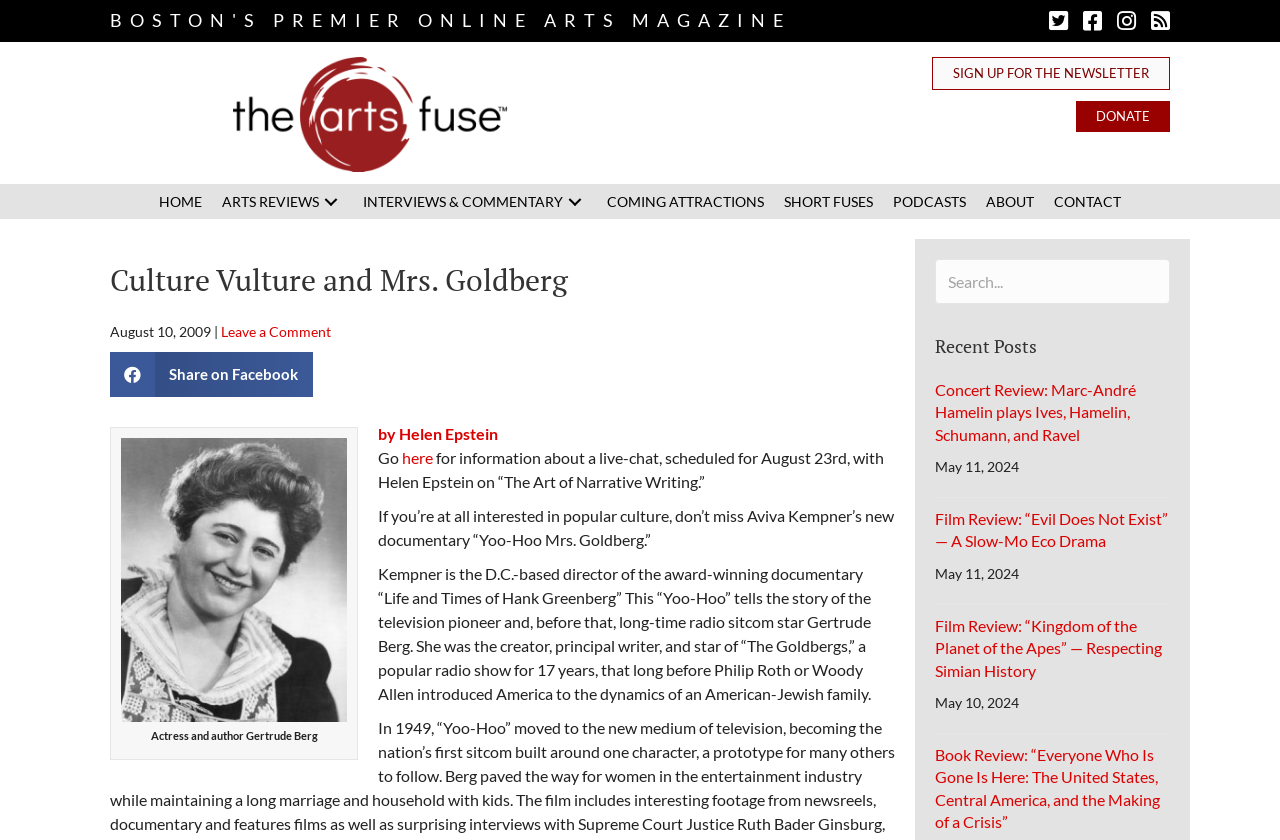Based on the image, please elaborate on the answer to the following question:
What is the name of the documentary film mentioned in the article?

I found the static text element with the text '“Yoo-Hoo Mrs. Goldberg.”' at coordinates [0.295, 0.602, 0.698, 0.653], which suggests that the documentary film mentioned in the article is 'Yoo-Hoo Mrs. Goldberg'.